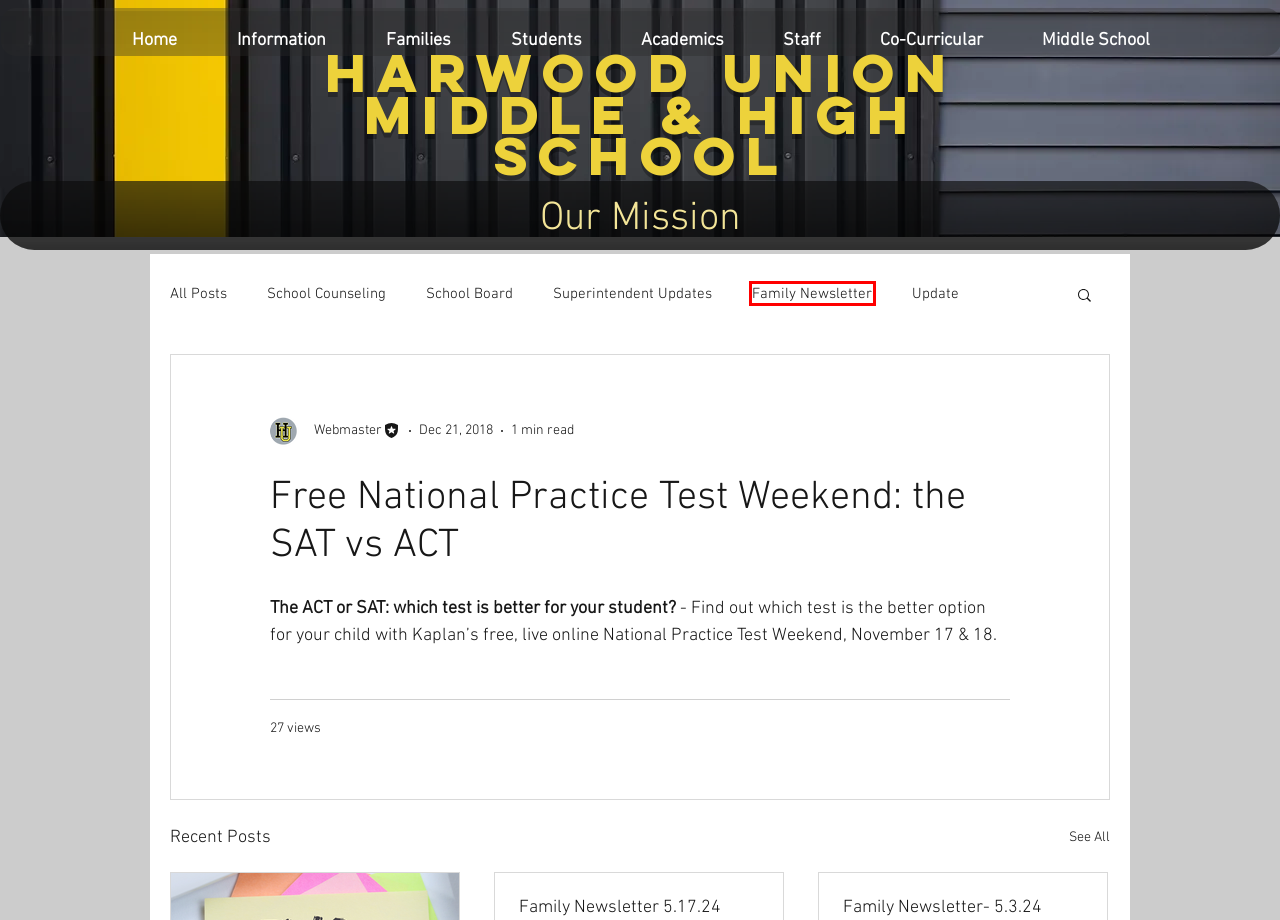Assess the screenshot of a webpage with a red bounding box and determine which webpage description most accurately matches the new page after clicking the element within the red box. Here are the options:
A. Staff Blog
B. Harwood Union
C. Family Newsletter
D. Superintendent Updates
E. Family Newsletter- 5.3.24
F. School Counseling
G. Common Ground
H. Update

C